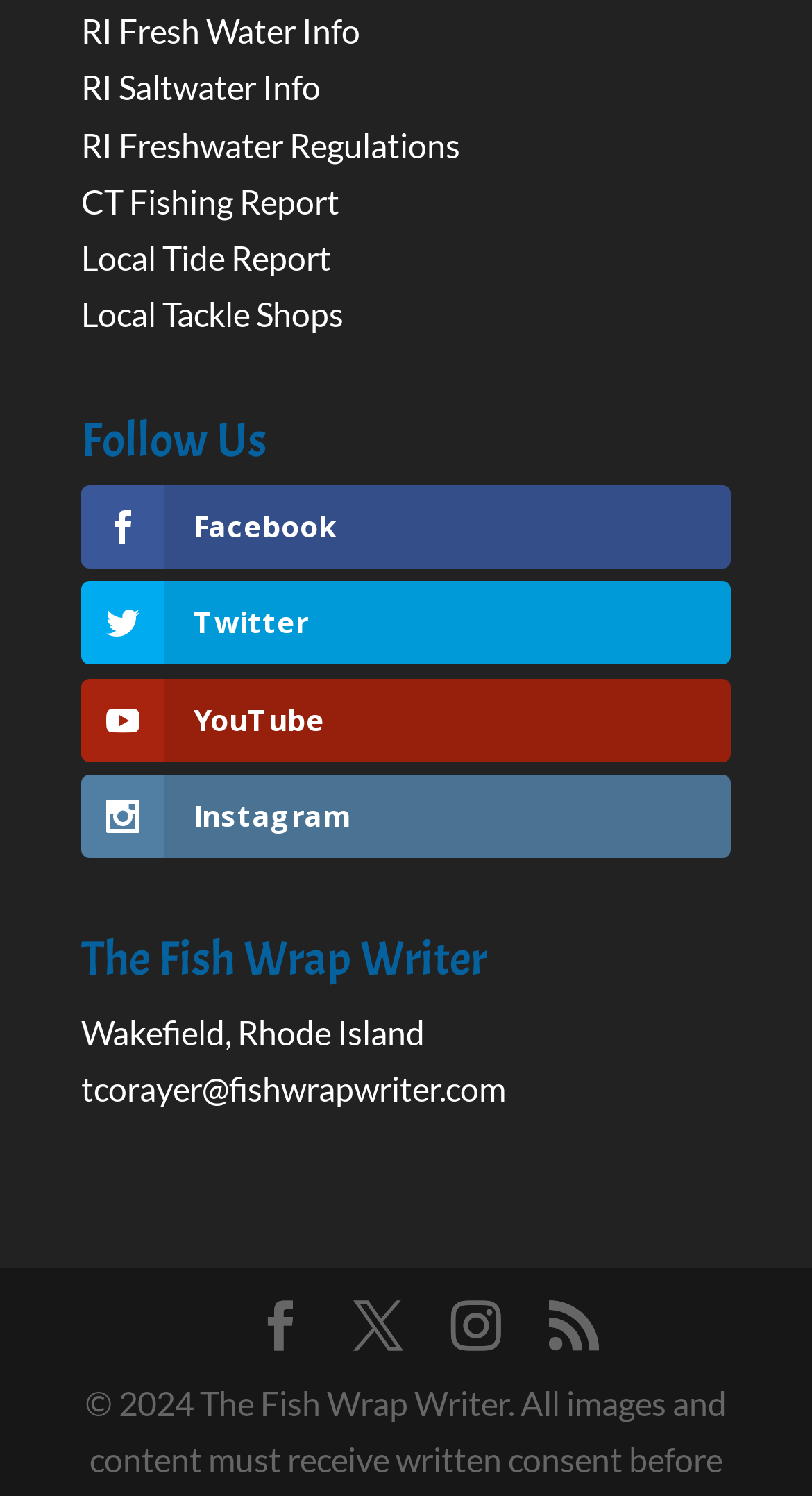Respond to the question below with a single word or phrase:
How many icons are there at the bottom of the page?

4